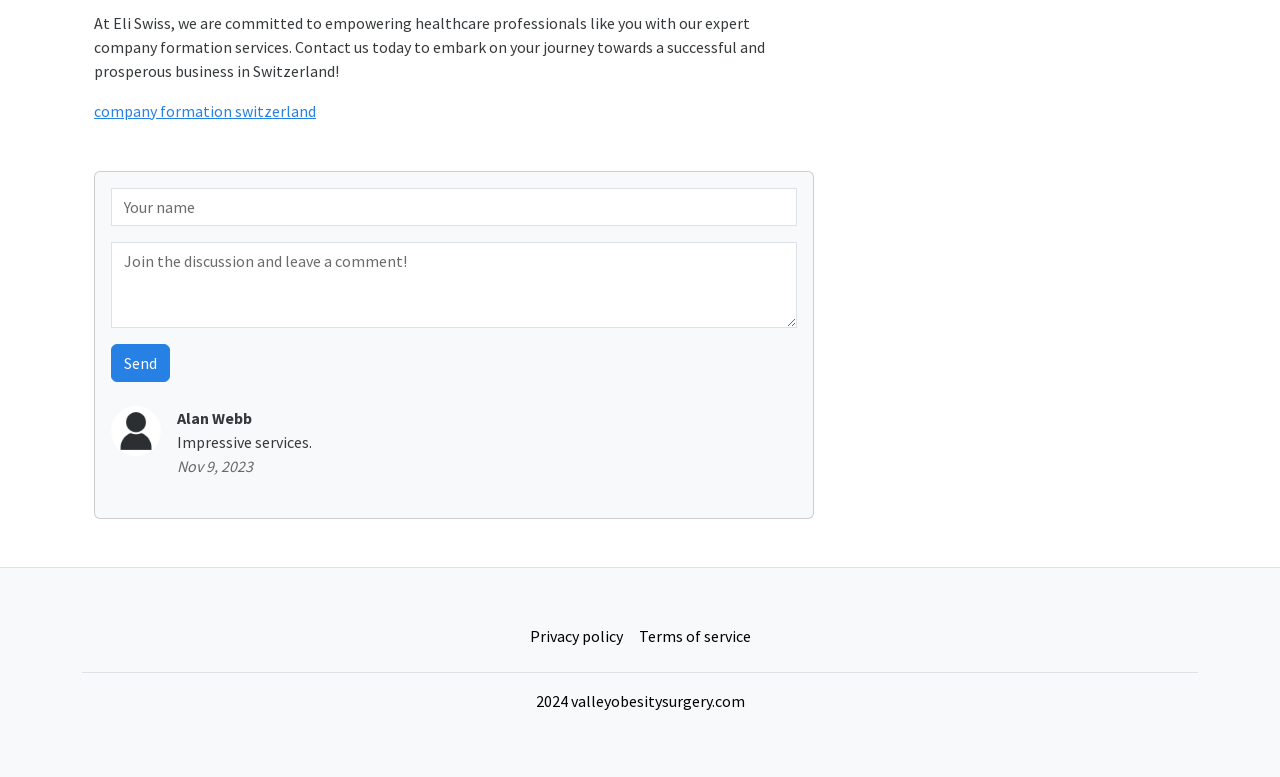Please give a succinct answer to the question in one word or phrase:
What is the purpose of the textbox?

Leave a comment